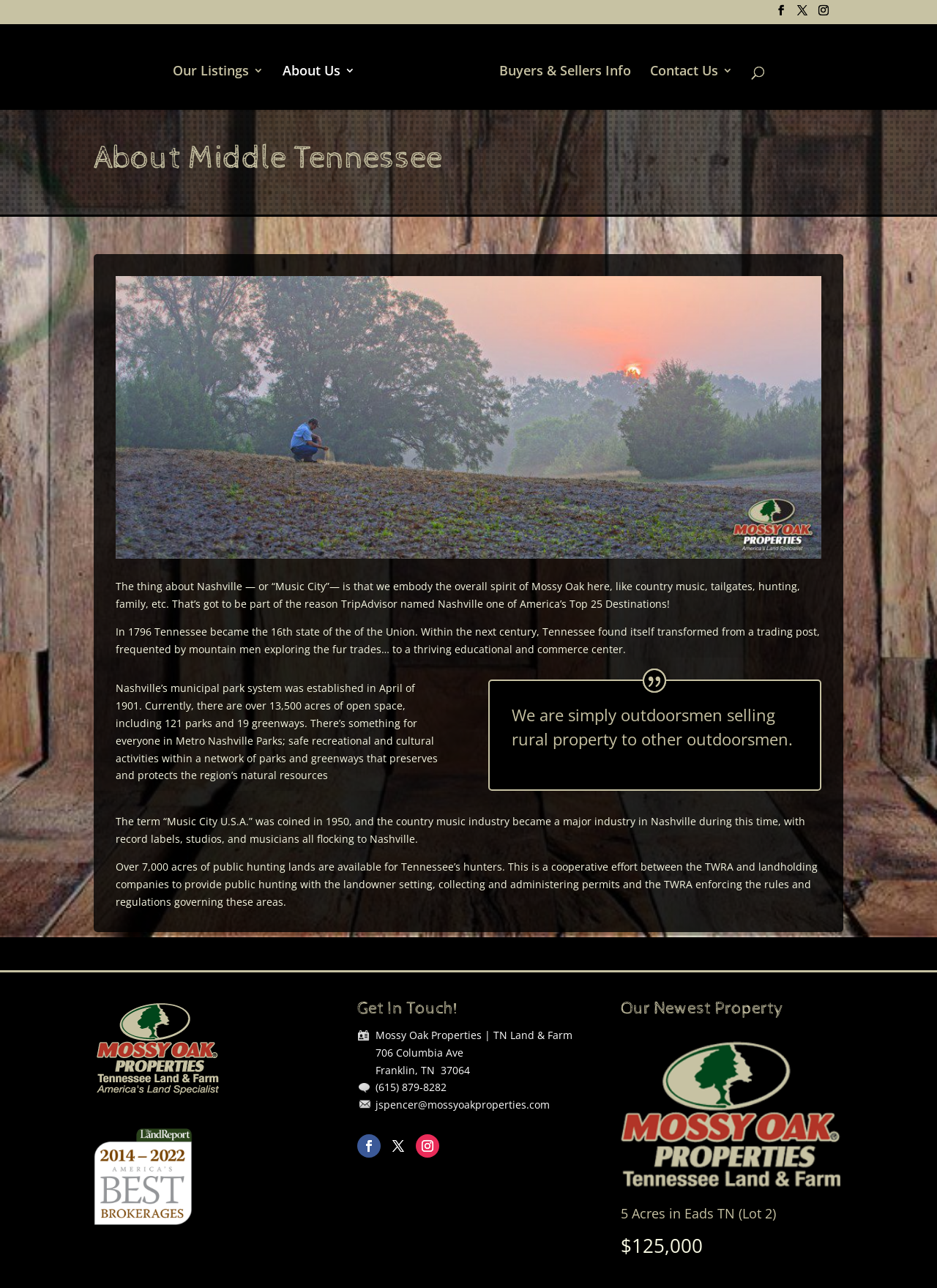What is the name of the city mentioned?
Please answer the question as detailed as possible based on the image.

The city mentioned is Nashville, which is also referred to as 'Music City' in the webpage content.